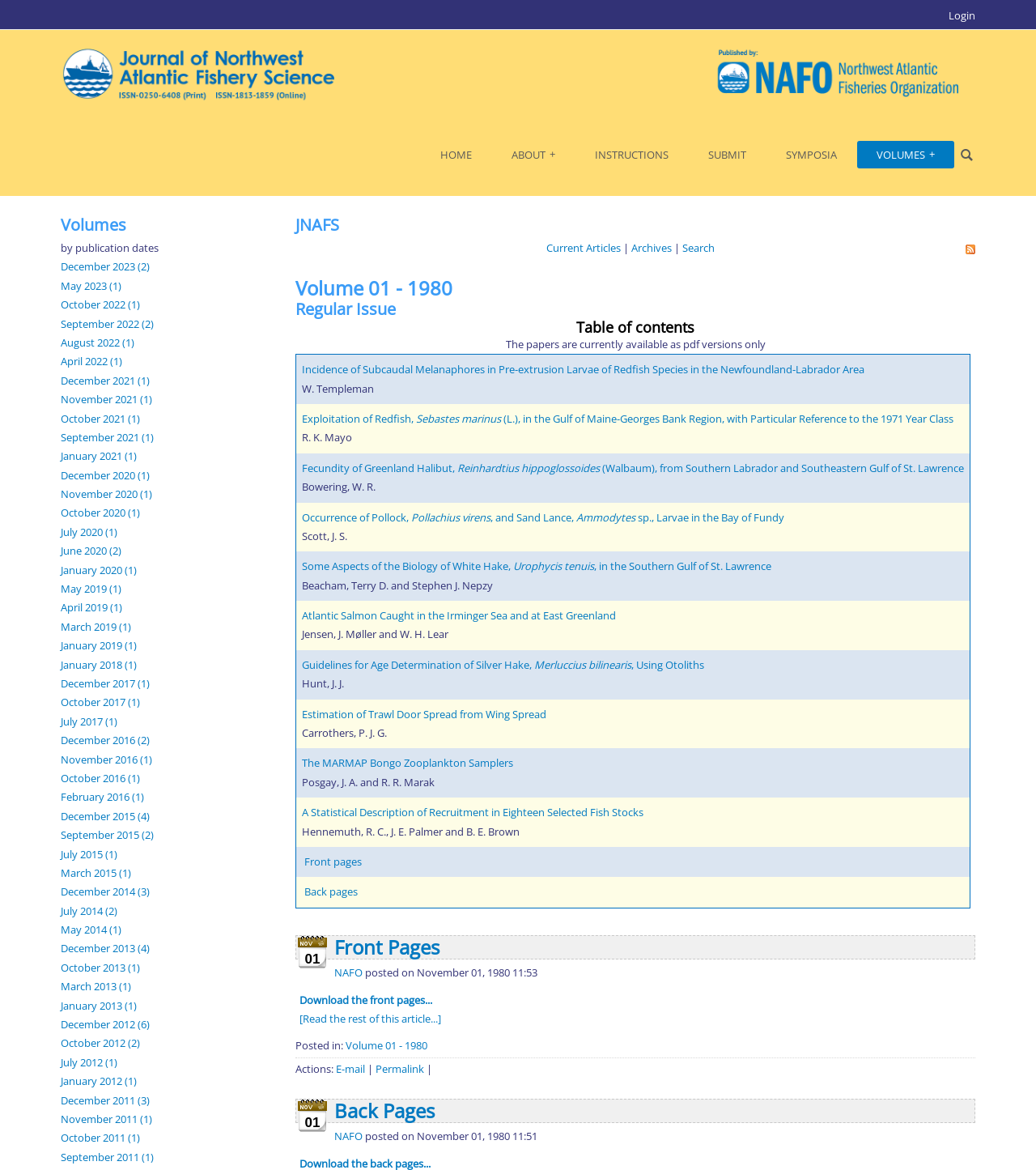Pinpoint the bounding box coordinates of the element to be clicked to execute the instruction: "Click on the 'Login' link".

[0.916, 0.007, 0.941, 0.019]